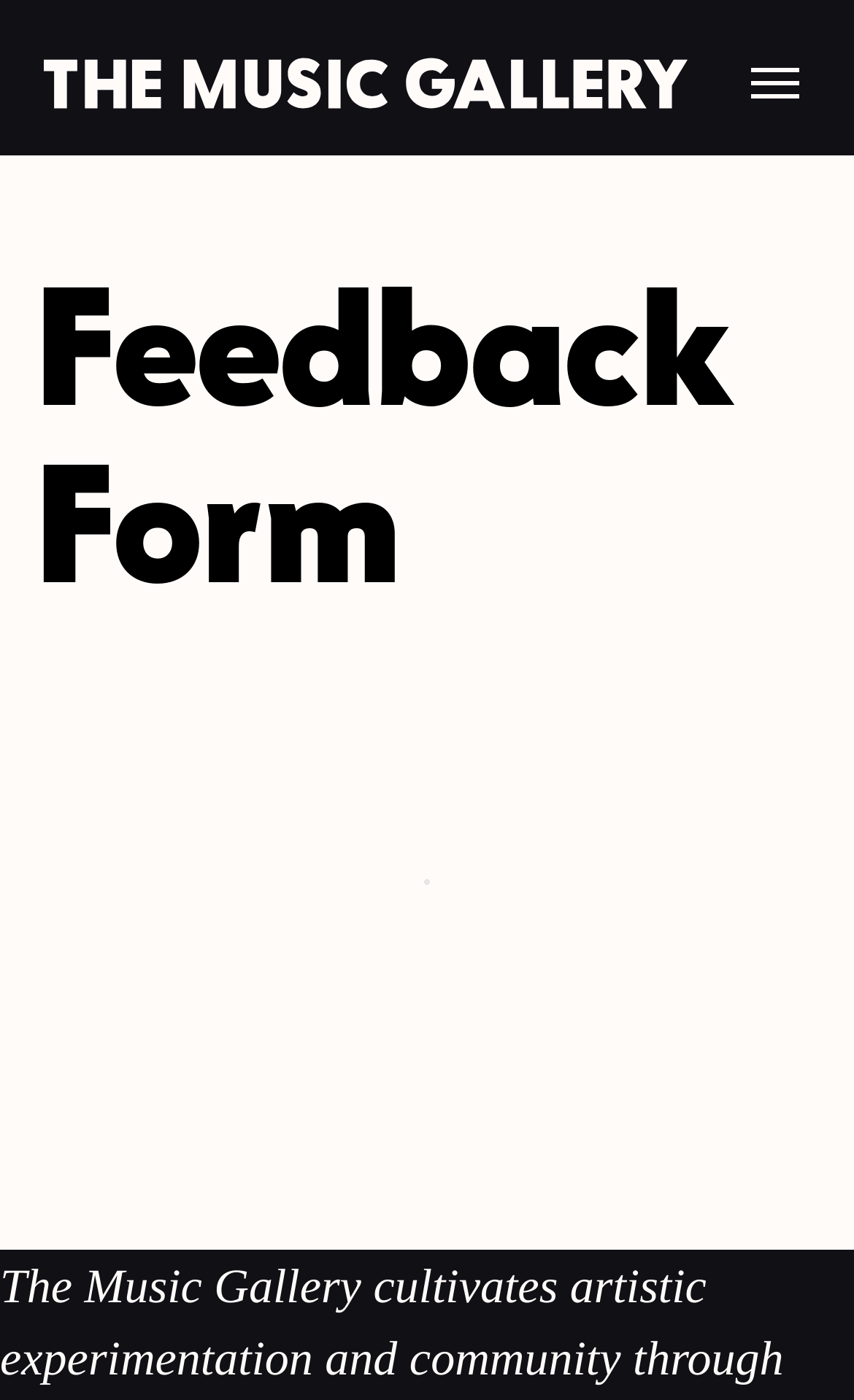What is the purpose of the current webpage?
Refer to the image and provide a detailed answer to the question.

The purpose of the current webpage can be determined by looking at the header section, which contains a heading element with the text 'Feedback Form', indicating that the webpage is intended for users to provide feedback.